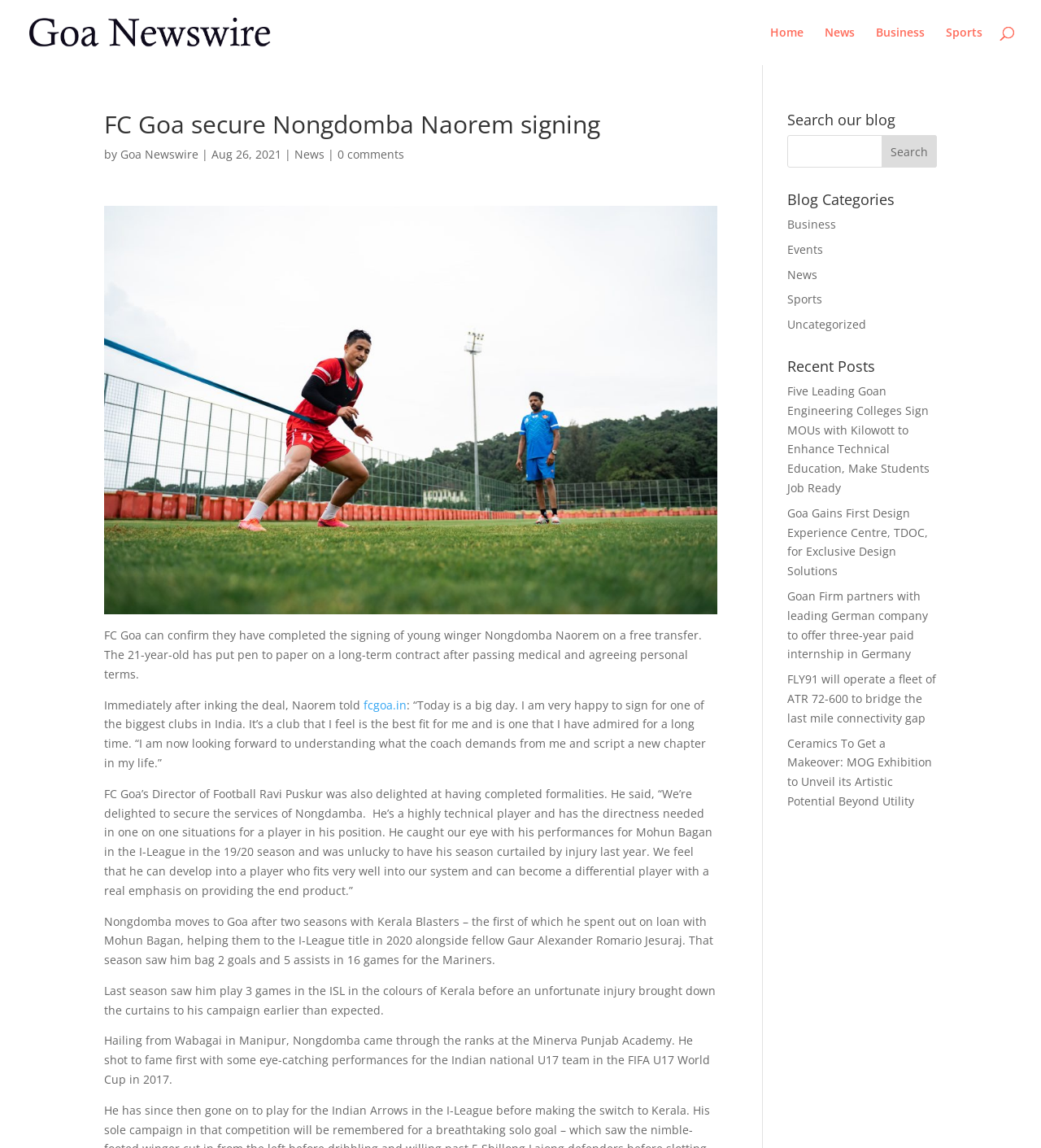Generate a comprehensive description of the webpage.

This webpage is about FC Goa, a football club, and its recent signing of young winger Nongdomba Naorem. At the top left corner, there is a logo and a link to "Goa Newswire". On the top right corner, there are links to "Home", "News", "Business", and "Sports". 

Below the top navigation bar, there is a main heading "FC Goa secure Nongdomba Naorem signing" followed by the author's name "Goa Newswire" and the date "Aug 26, 2021". 

The main content of the webpage is a news article about Nongdomba Naorem's signing with FC Goa. The article is divided into several paragraphs, with quotes from Naorem and FC Goa's Director of Football Ravi Puskur. The article also provides background information about Naorem's previous experiences with Kerala Blasters and Mohun Bagan.

On the right side of the webpage, there are several sections, including "Search our blog", "Blog Categories", and "Recent Posts". The "Search our blog" section has a search bar and a "Search" button. The "Blog Categories" section lists several categories, including "Business", "Events", "News", "Sports", and "Uncategorized". The "Recent Posts" section lists five recent news articles with links to each article.

There are no images on the webpage except for the logo of "Goa Newswire" at the top left corner.